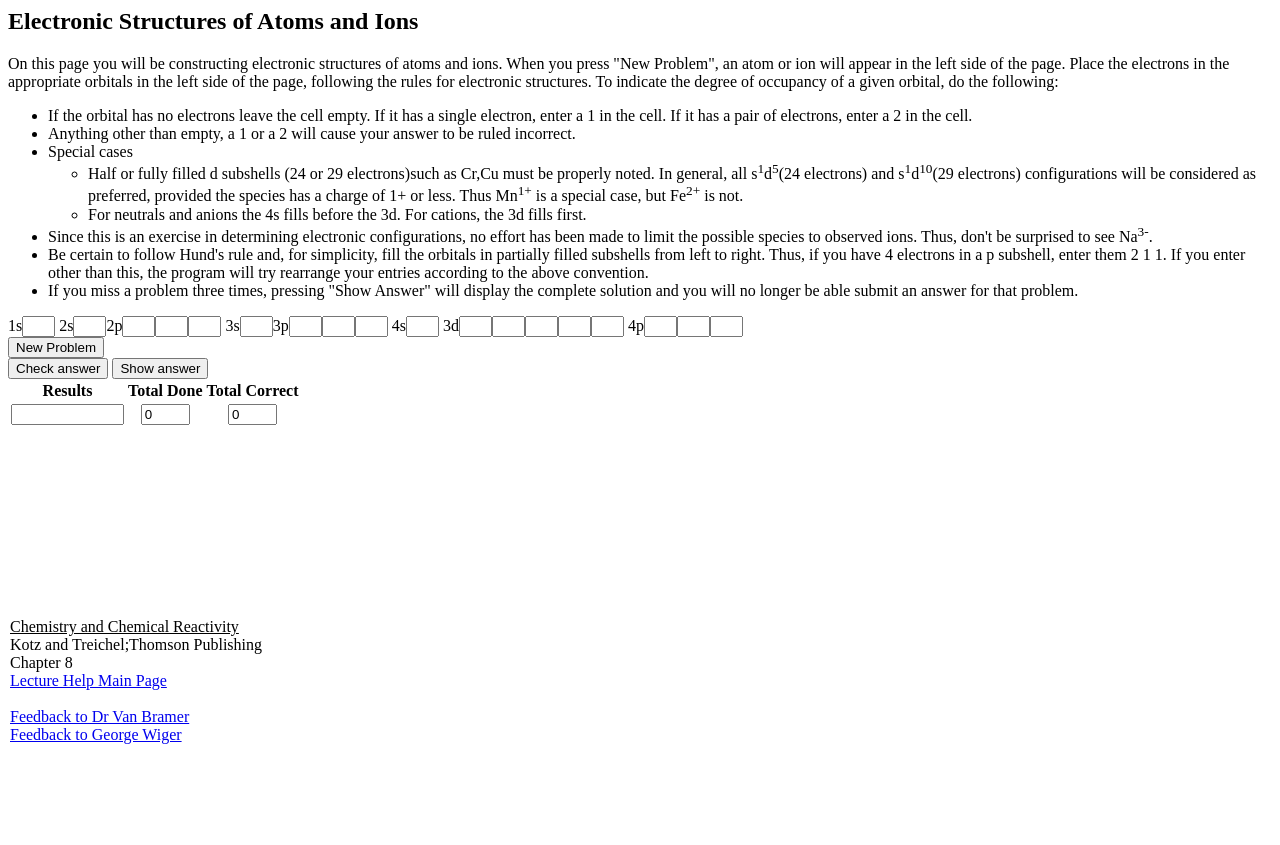Identify the bounding box of the UI component described as: "name="results"".

[0.009, 0.478, 0.097, 0.503]